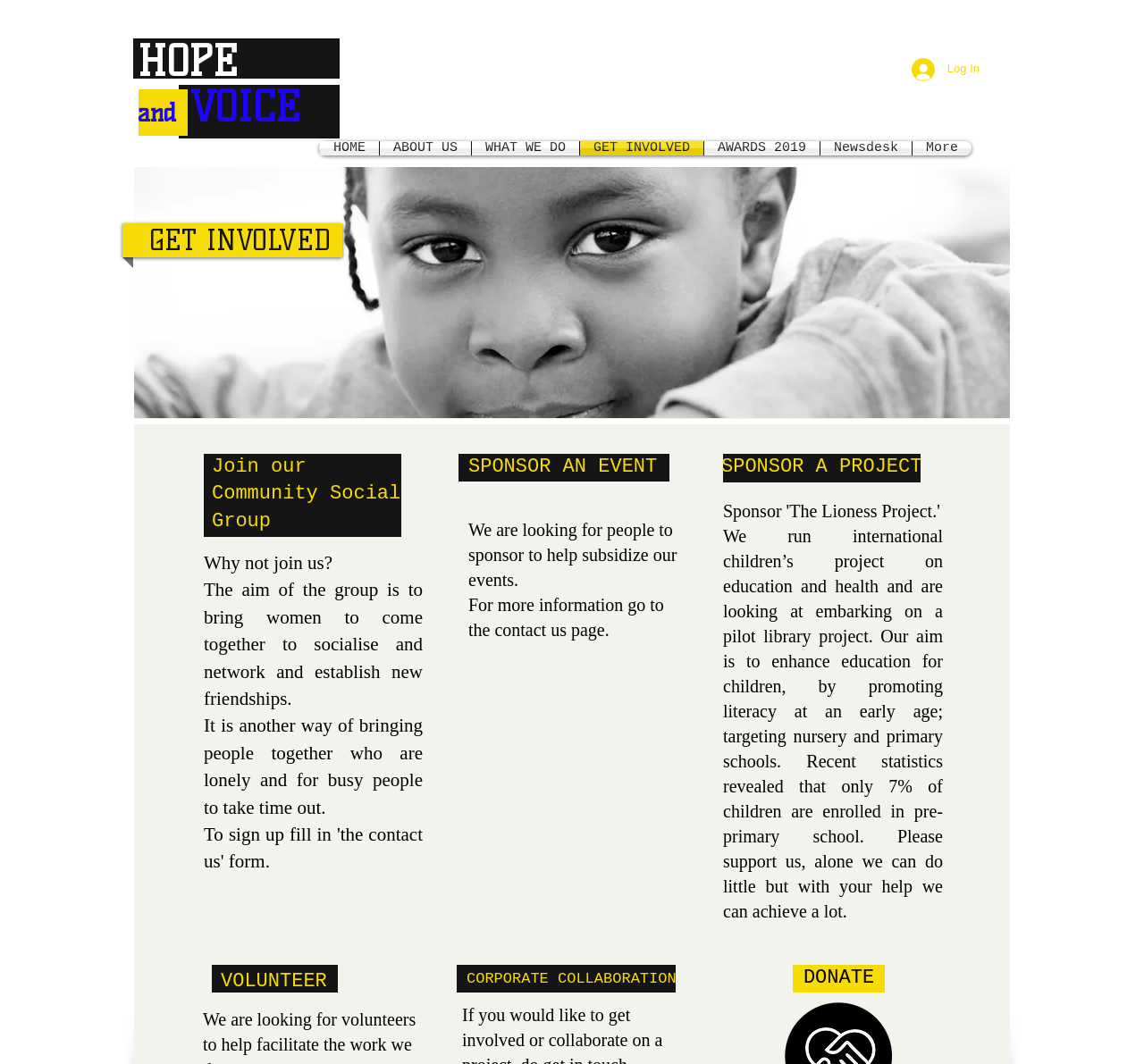Give a succinct answer to this question in a single word or phrase: 
What are the ways to get involved?

Join community, sponsor event, sponsor project, volunteer, corporate collaboration